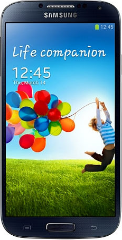Generate an elaborate caption that covers all aspects of the image.

The image showcases a Samsung Galaxy S4 smartphone, prominently displaying a vibrant wallpaper that features a cheerful child holding a strand of colorful balloons against a bright blue sky and lush green grass. The screen illustrates the time as "12:45" along with the phrase "Life companion," emphasizing the device's branding and user-friendly interface. The sleek design of the Galaxy S4, characterized by its rounded edges and large display, highlights its modern aesthetic. This image serves as a visual representation of the Galaxy S4, one of Samsung's popular smartphone models, known for its innovative features and user engagement.